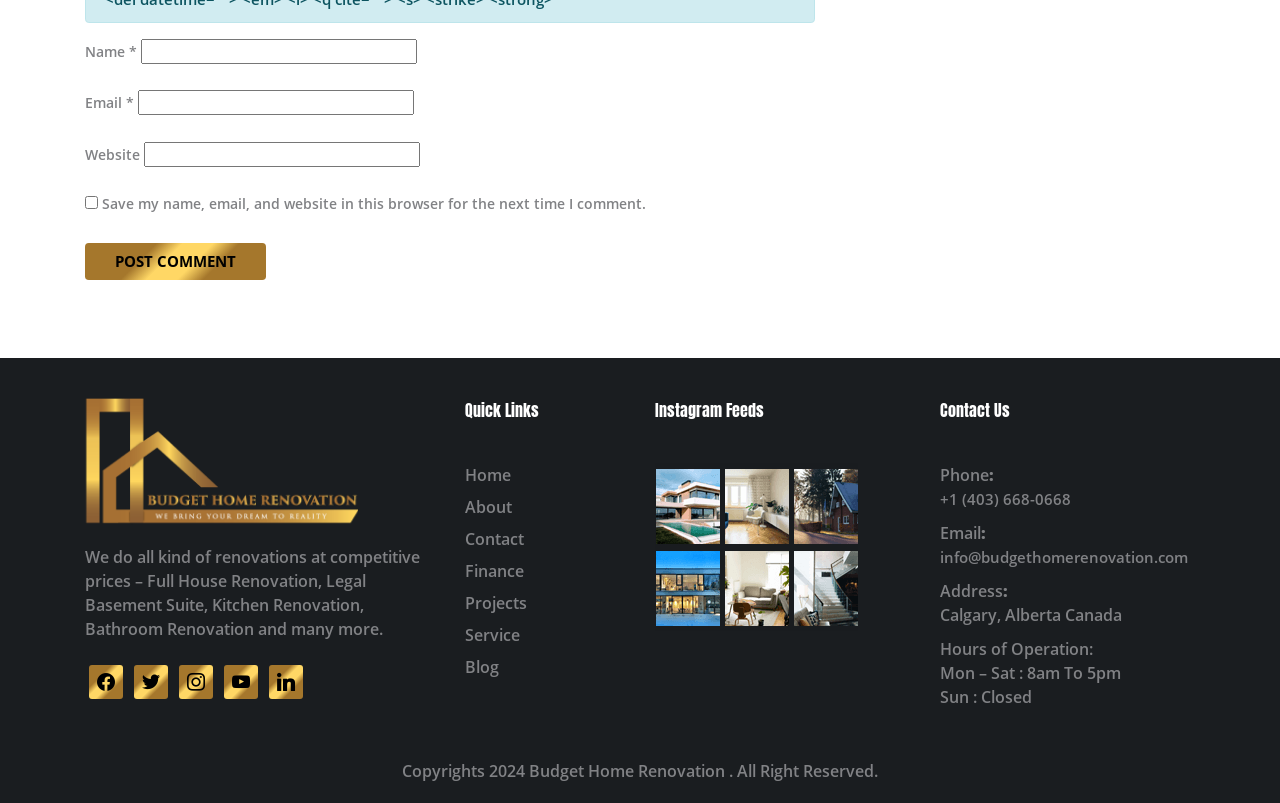Given the description "parent_node: Name * name="author"", provide the bounding box coordinates of the corresponding UI element.

[0.11, 0.048, 0.326, 0.079]